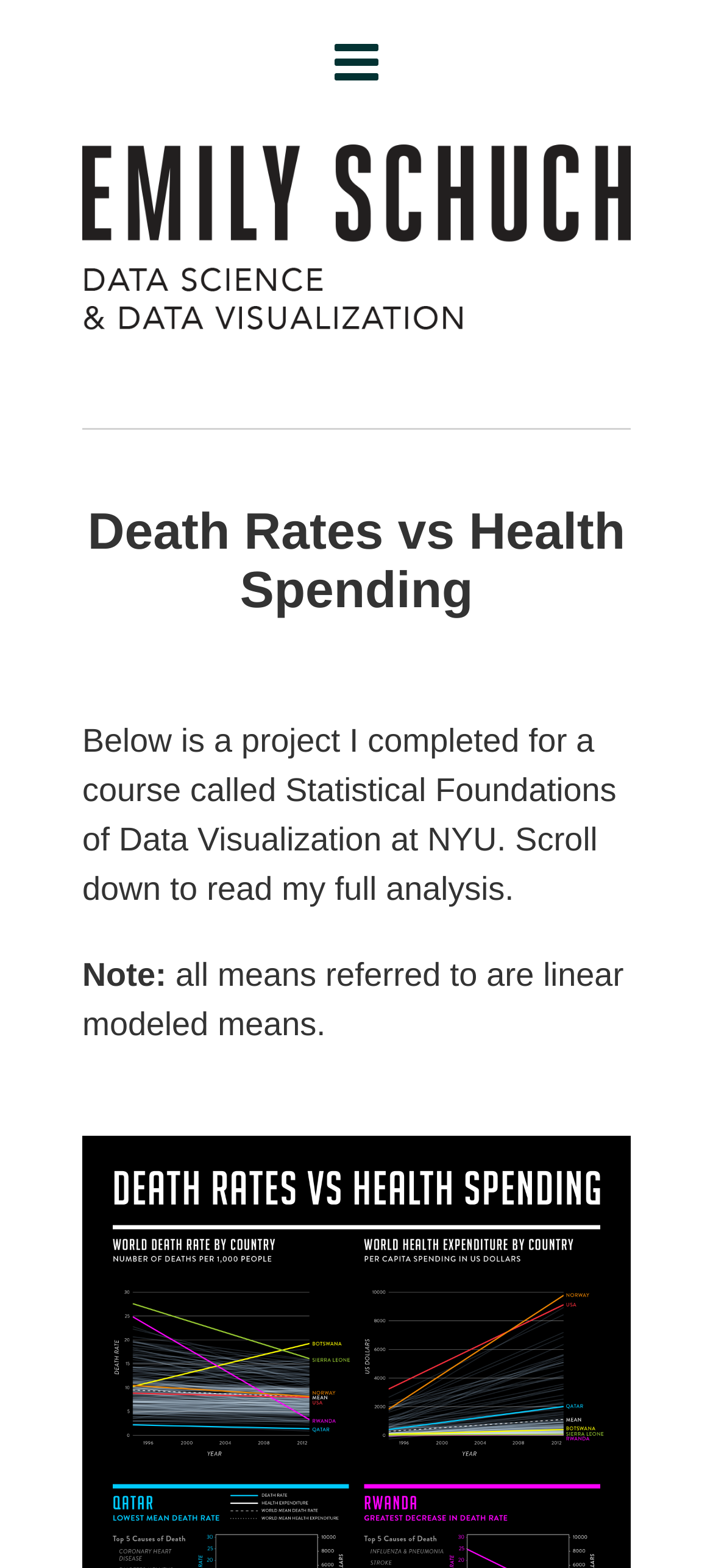Provide a short answer to the following question with just one word or phrase: Where was the course taken?

NYU